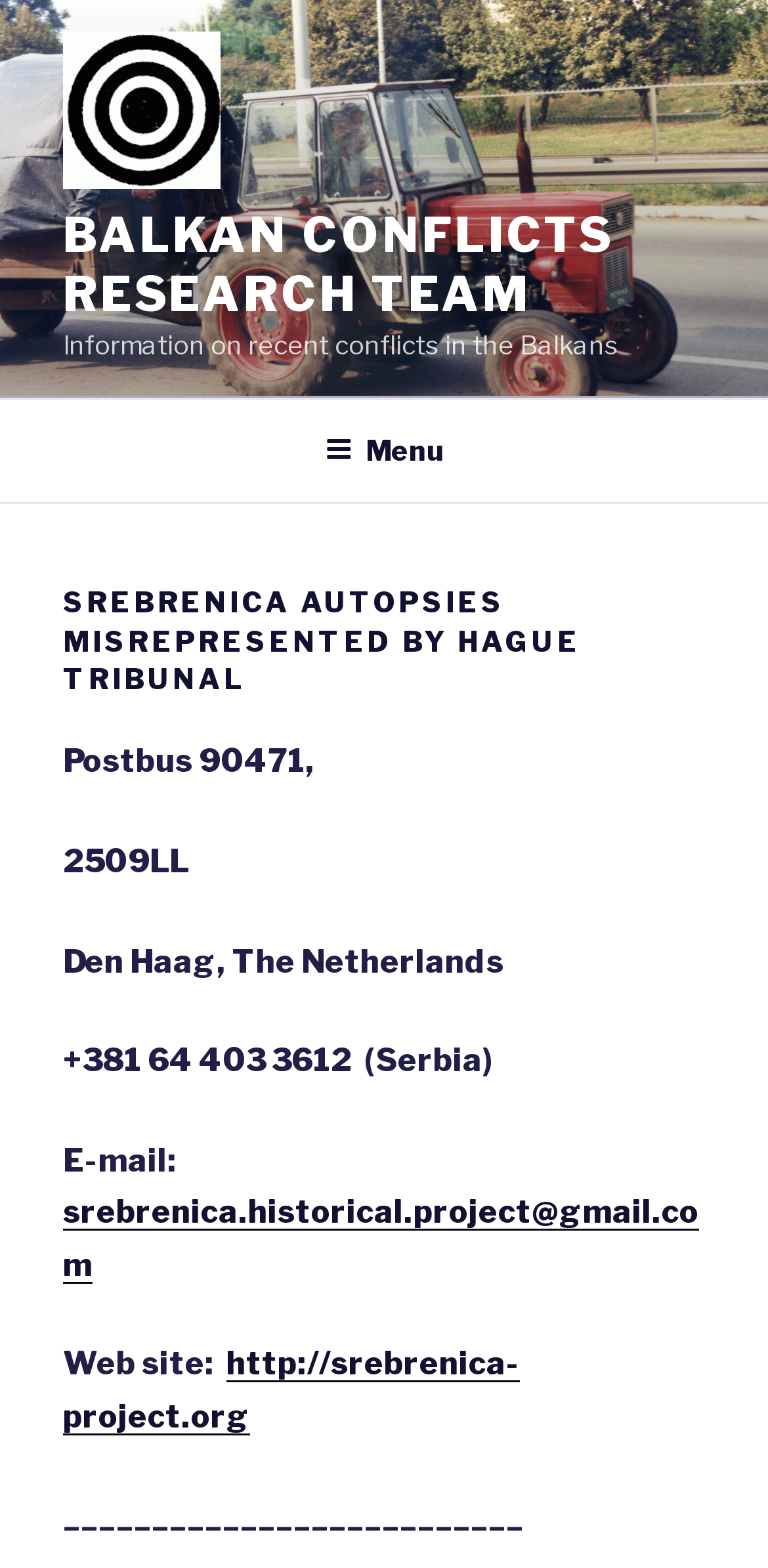Identify the bounding box coordinates for the UI element described as follows: "parent_node: BALKAN CONFLICTS RESEARCH TEAM". Ensure the coordinates are four float numbers between 0 and 1, formatted as [left, top, right, bottom].

[0.082, 0.02, 0.328, 0.131]